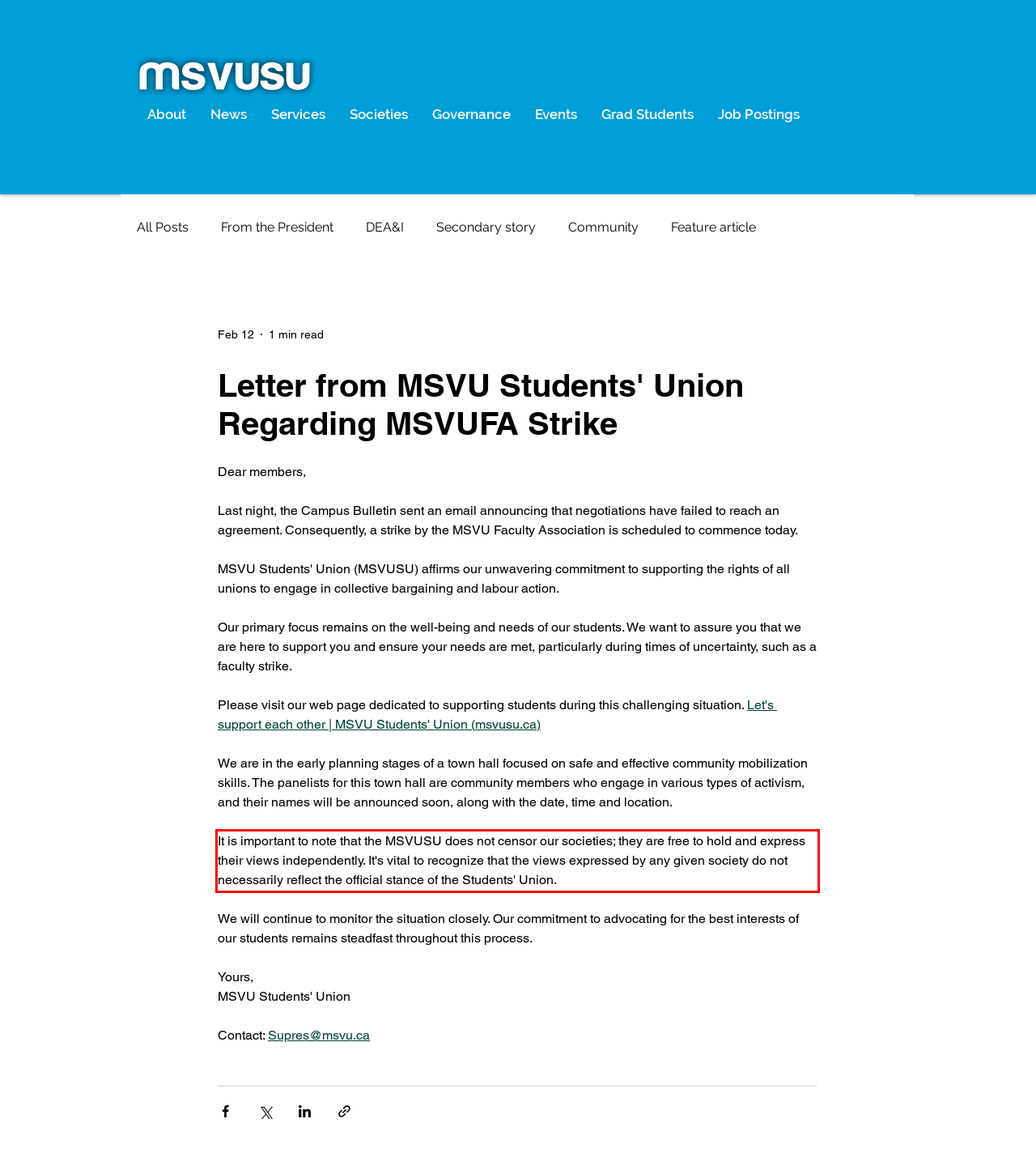Analyze the screenshot of a webpage where a red rectangle is bounding a UI element. Extract and generate the text content within this red bounding box.

It is important to note that the MSVUSU does not censor our societies; they are free to hold and express their views independently. It's vital to recognize that the views expressed by any given society do not necessarily reflect the official stance of the Students' Union.